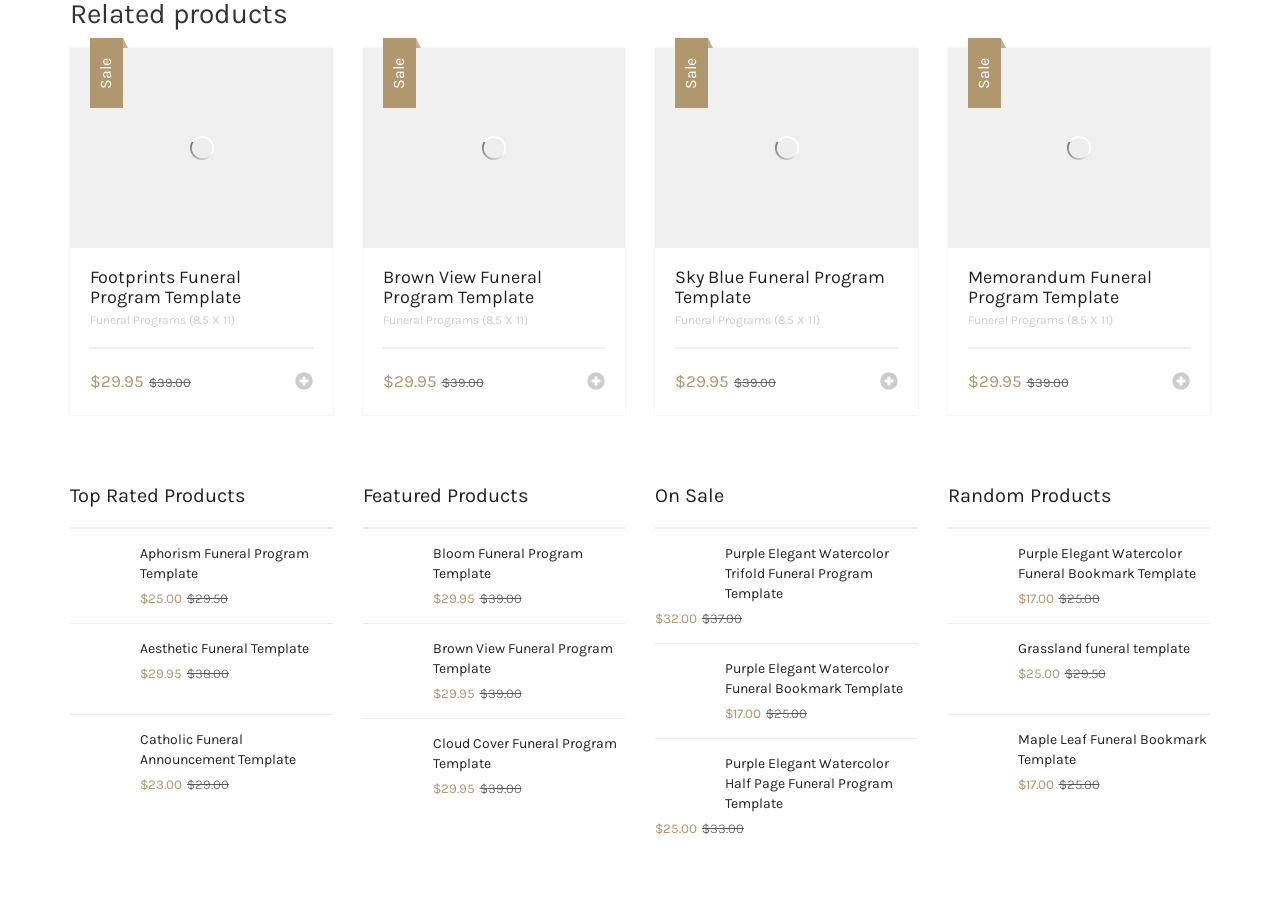What is the current price of the 'Brown View Funeral Program Template'?
Please give a detailed and elaborate answer to the question.

I found the answer by looking at the StaticText element with the text 'Current price is: $29.95.' which is associated with the 'Brown View Funeral Program Template' link.